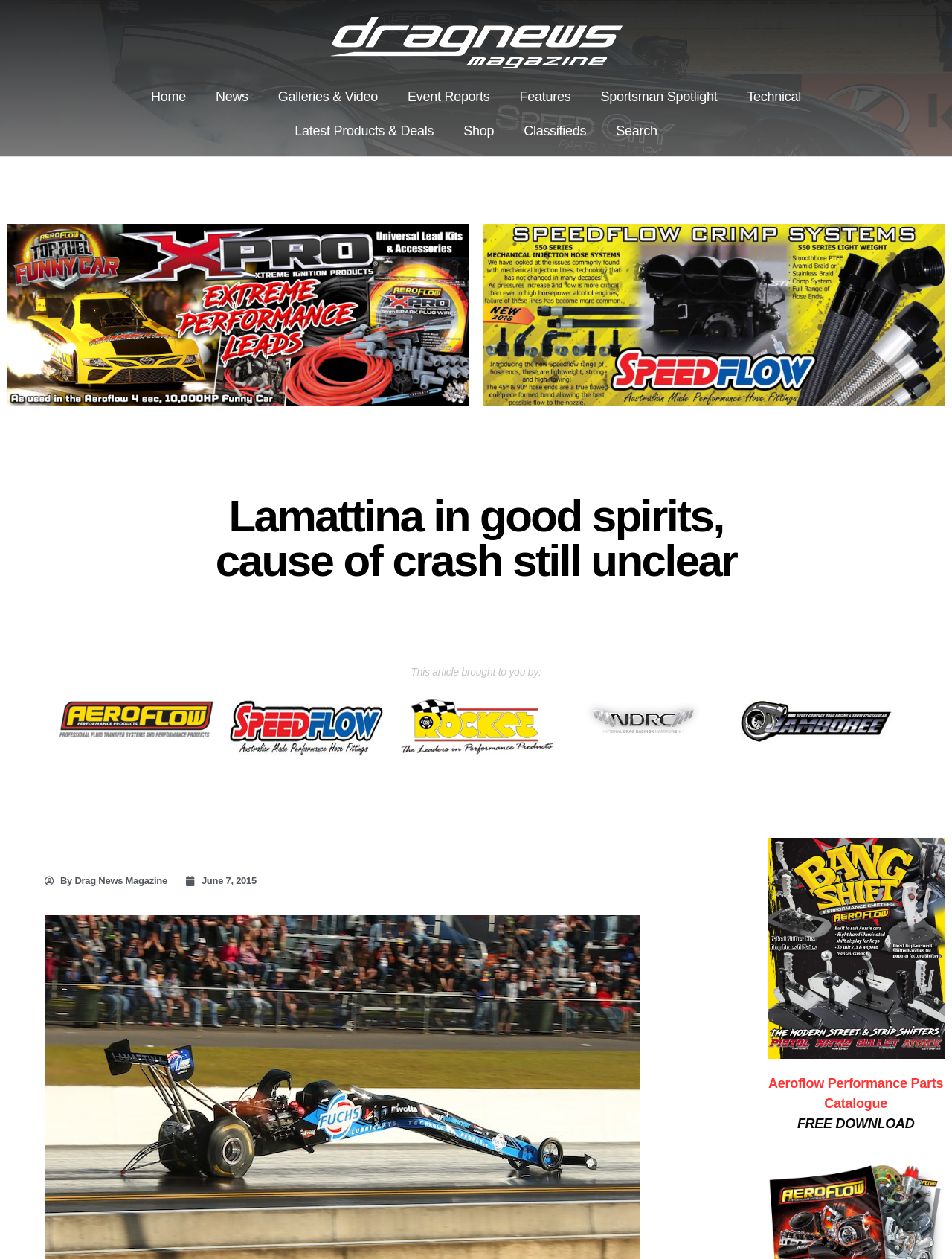Kindly determine the bounding box coordinates of the area that needs to be clicked to fulfill this instruction: "View Centennial hall photo".

None